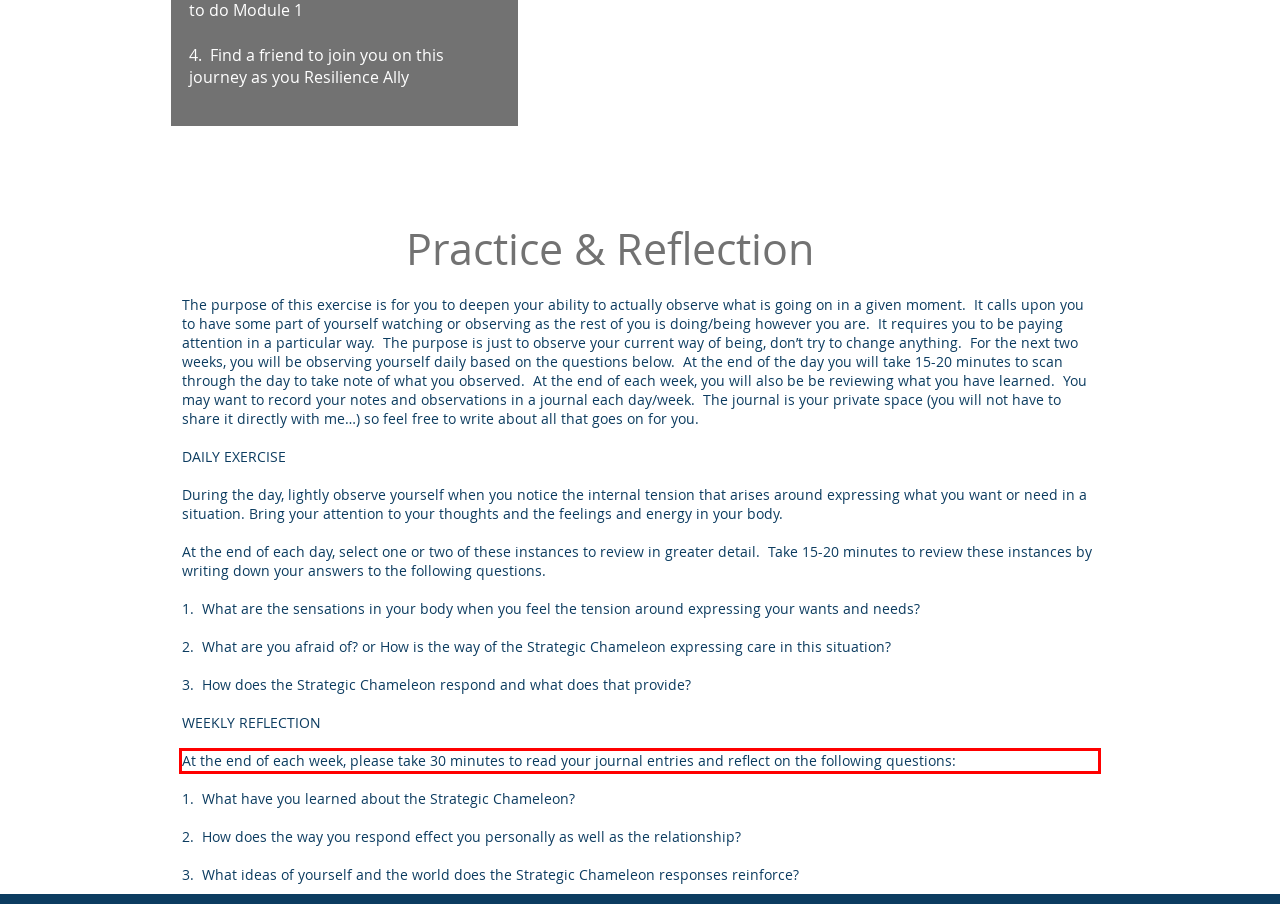Given the screenshot of a webpage, identify the red rectangle bounding box and recognize the text content inside it, generating the extracted text.

At the end of each week, please take 30 minutes to read your journal entries and reflect on the following questions: